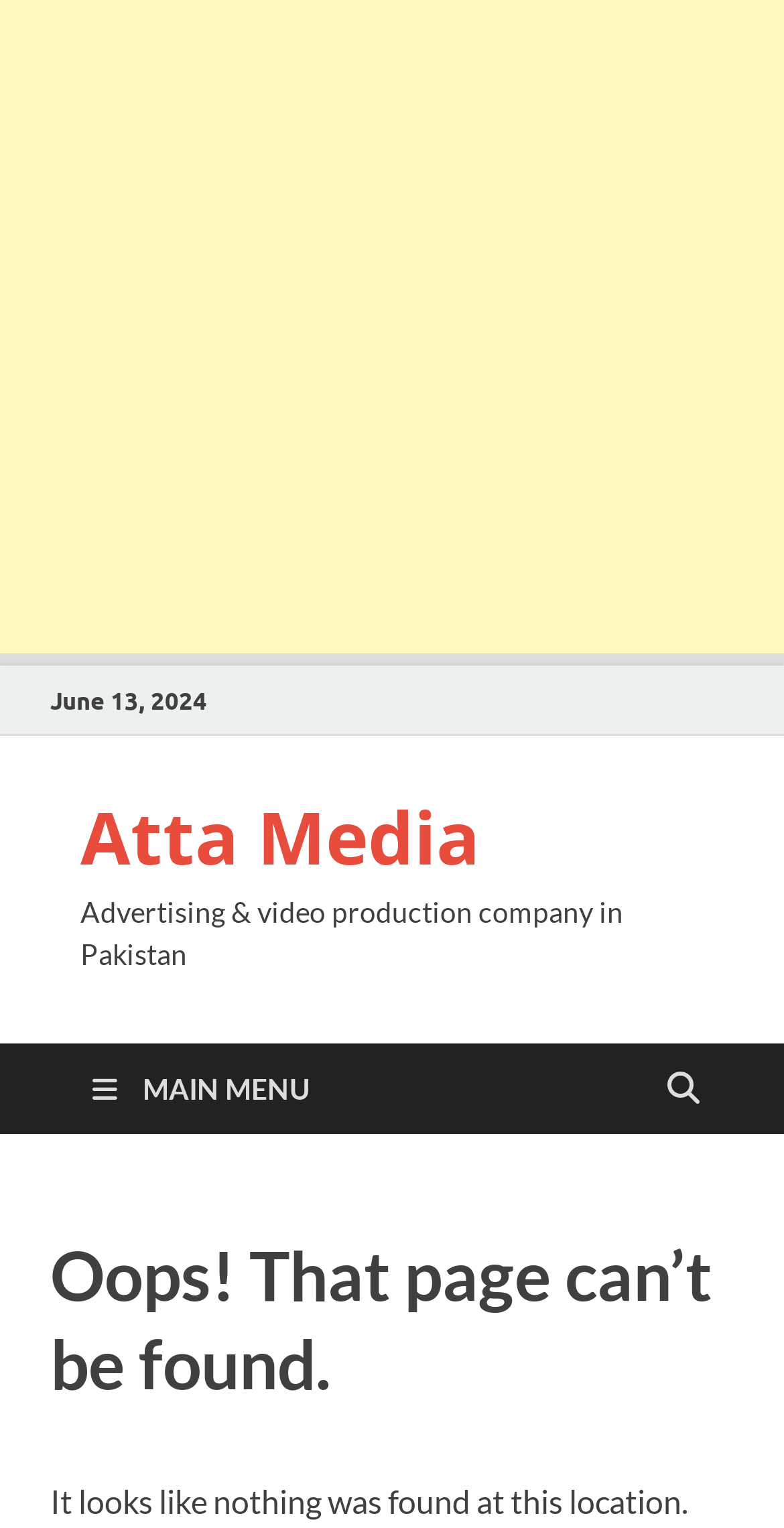Describe the webpage meticulously, covering all significant aspects.

The webpage displays a "Page not found" error message. At the top of the page, there is an advertisement iframe that spans the full width. Below the advertisement, there is a date "June 13, 2024" located near the top-left corner. 

To the right of the date, there is a link to "Atta Media" followed by a brief description of the company as an "Advertising & video production company in Pakistan". 

On the top-right corner, there is a button with a search icon. Below the button, there is a link labeled "MAIN MENU" with an icon. 

The main content of the page is a heading that reads "Oops! That page can’t be found." which is centered horizontally and located near the bottom of the page.